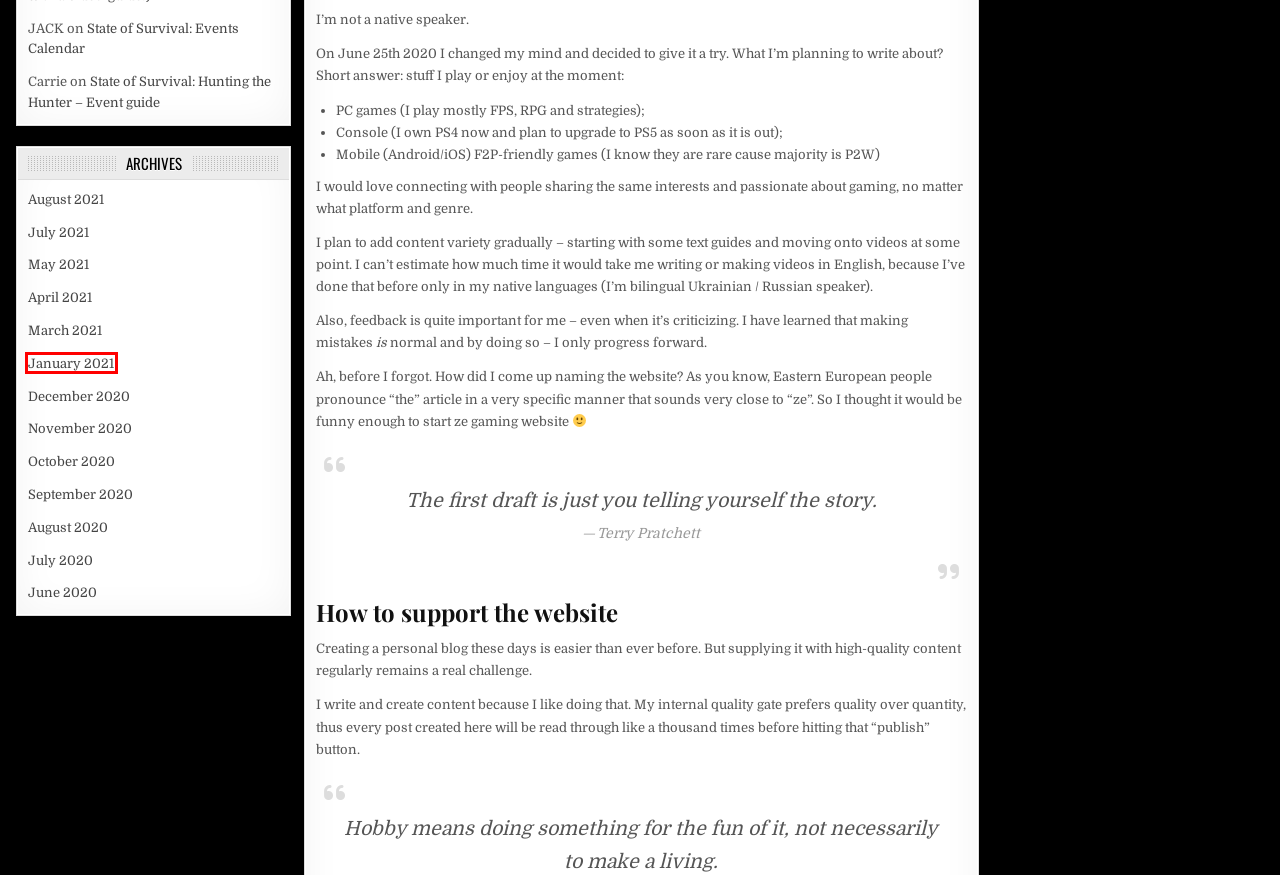You have a screenshot of a webpage with an element surrounded by a red bounding box. Choose the webpage description that best describes the new page after clicking the element inside the red bounding box. Here are the candidates:
A. October 2020 - ZE Gaming Club
B. July 2020 - ZE Gaming Club
C. May 2021 - ZE Gaming Club
D. August 2020 - ZE Gaming Club
E. December 2020 - ZE Gaming Club
F. August 2021 - ZE Gaming Club
G. January 2021 - ZE Gaming Club
H. November 2020 - ZE Gaming Club

G